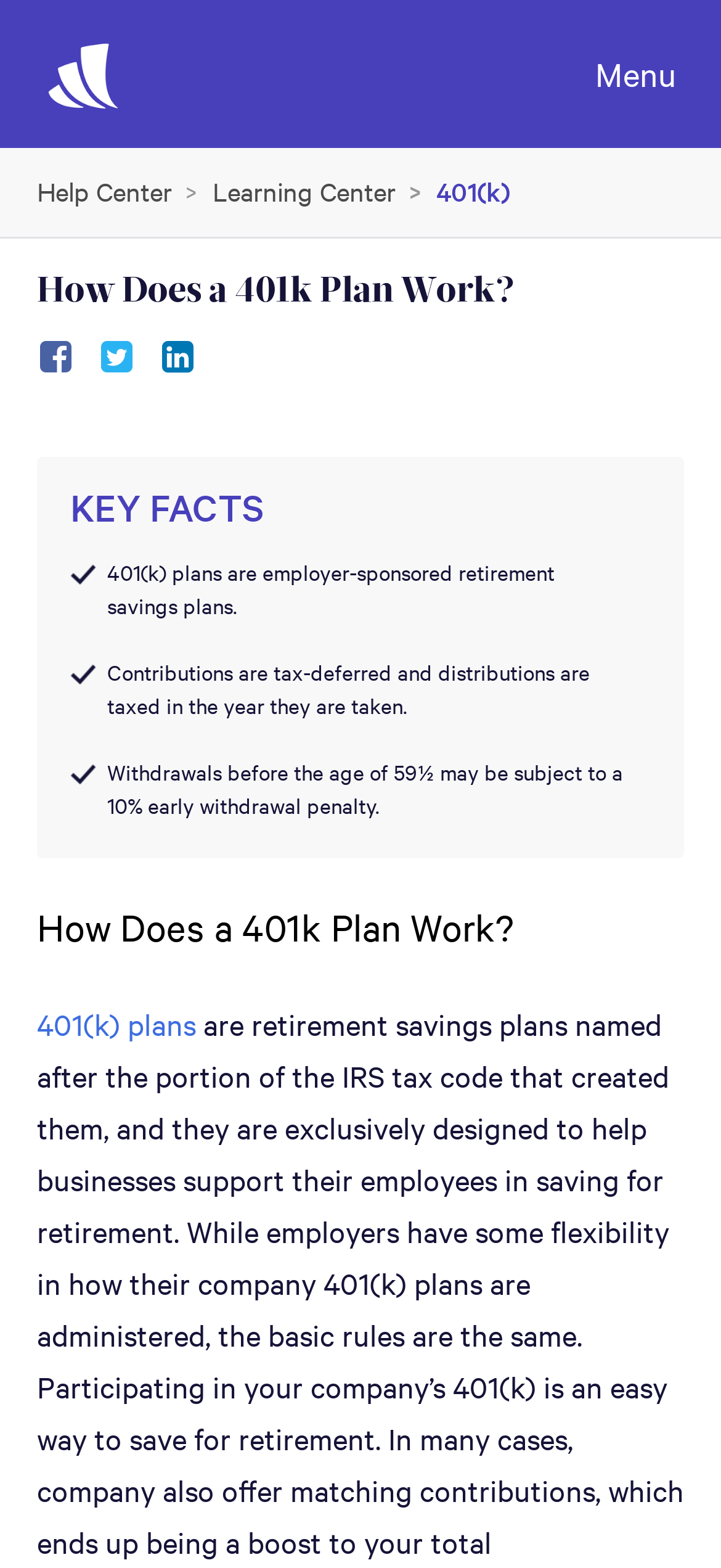Reply to the question with a brief word or phrase: What is the purpose of a 401(k) plan?

Retirement savings